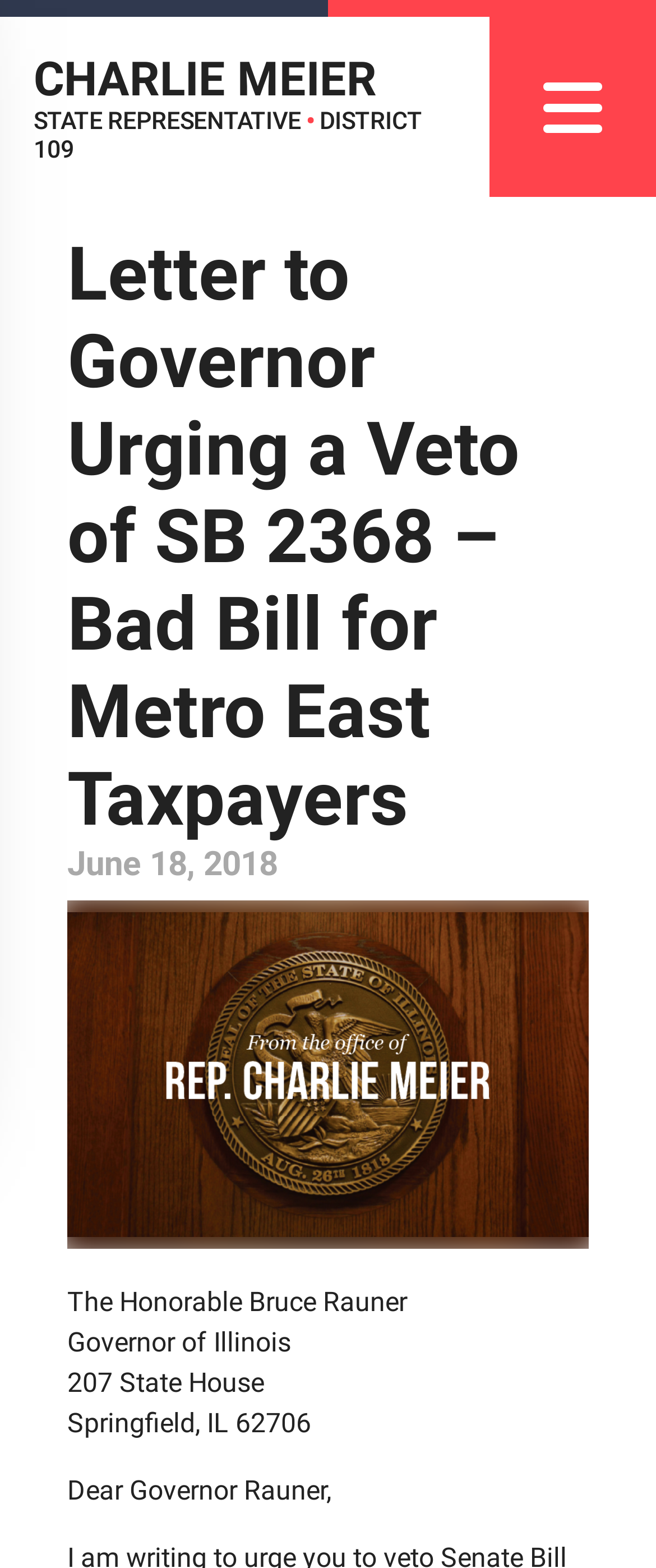Using the details from the image, please elaborate on the following question: What is the purpose of the letter?

The purpose of the letter is to urge Governor Rauner to veto Senate Bill 2368, as indicated by the title 'Letter to Governor Urging a Veto of SB 2368'.